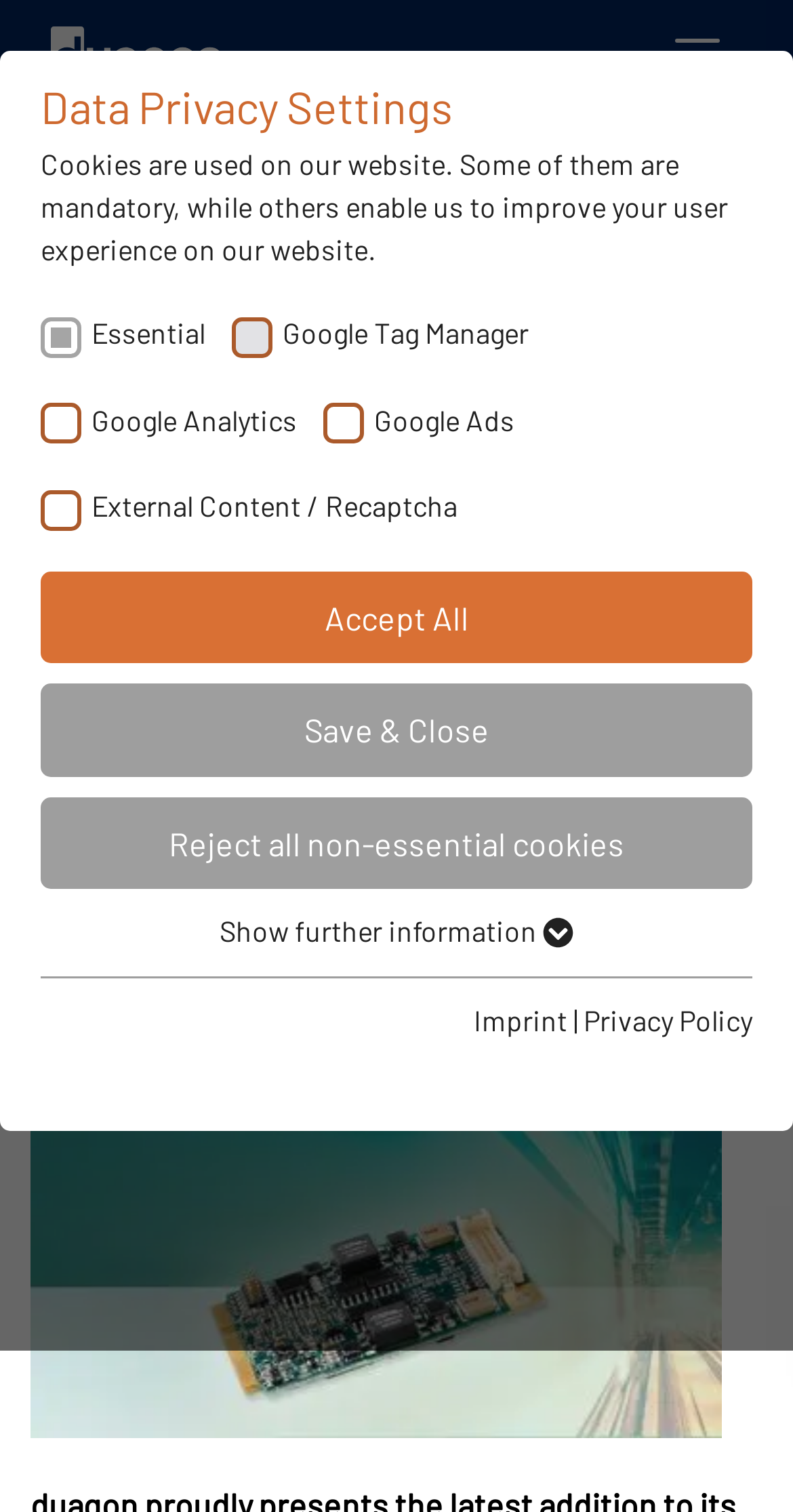Create an in-depth description of the webpage, covering main sections.

The webpage is about the D017M, an ultra-compact MVB device for PCIexpress Minicard systems, presented by duagon. At the top left, there is a logo of duagon AG, accompanied by a link to the company's website. On the top right, there is a navigation toggle button and a menu with links to different sections of the website, including the homepage, company information, news, and product news.

Below the navigation menu, there is a prominent heading that reads "D017M - THE WORLD'S MOST COMPACT MINIPCIE MVB INTERFACE". Underneath the heading, there is a figure, likely an image of the D017M device.

On the left side of the page, there is a section dedicated to data privacy settings. This section includes a brief description of the use of cookies on the website, followed by a series of checkboxes for managing cookie preferences. There are buttons to accept all cookies, save and close the settings, or reject all non-essential cookies.

At the bottom of the page, there are links to further information, imprint, and privacy policy. There is also an image and a vertical line separating the links.